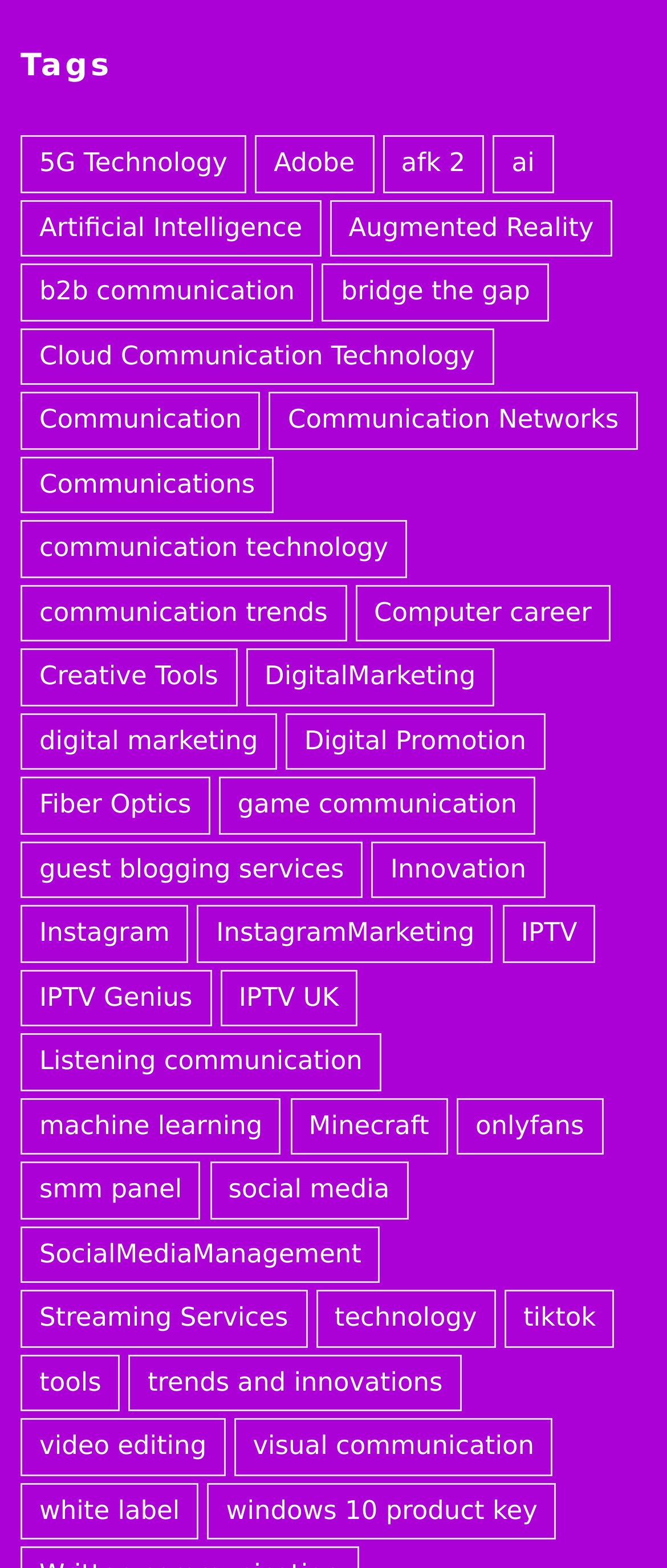Please determine the bounding box coordinates for the element that should be clicked to follow these instructions: "Learn about Cloud Communication Technology".

[0.031, 0.209, 0.74, 0.246]